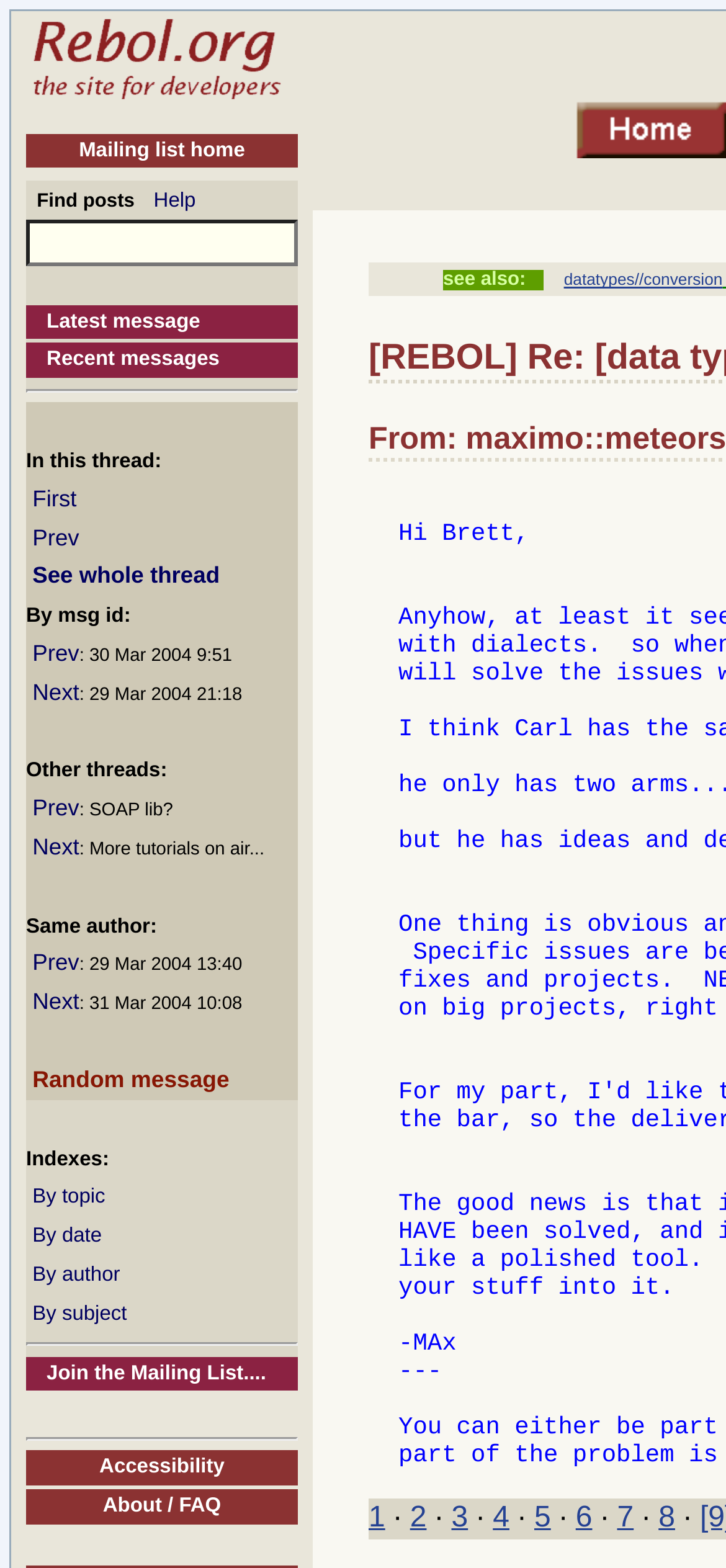Use a single word or phrase to answer the question: 
What is the orientation of the separator at the bottom of the webpage?

horizontal